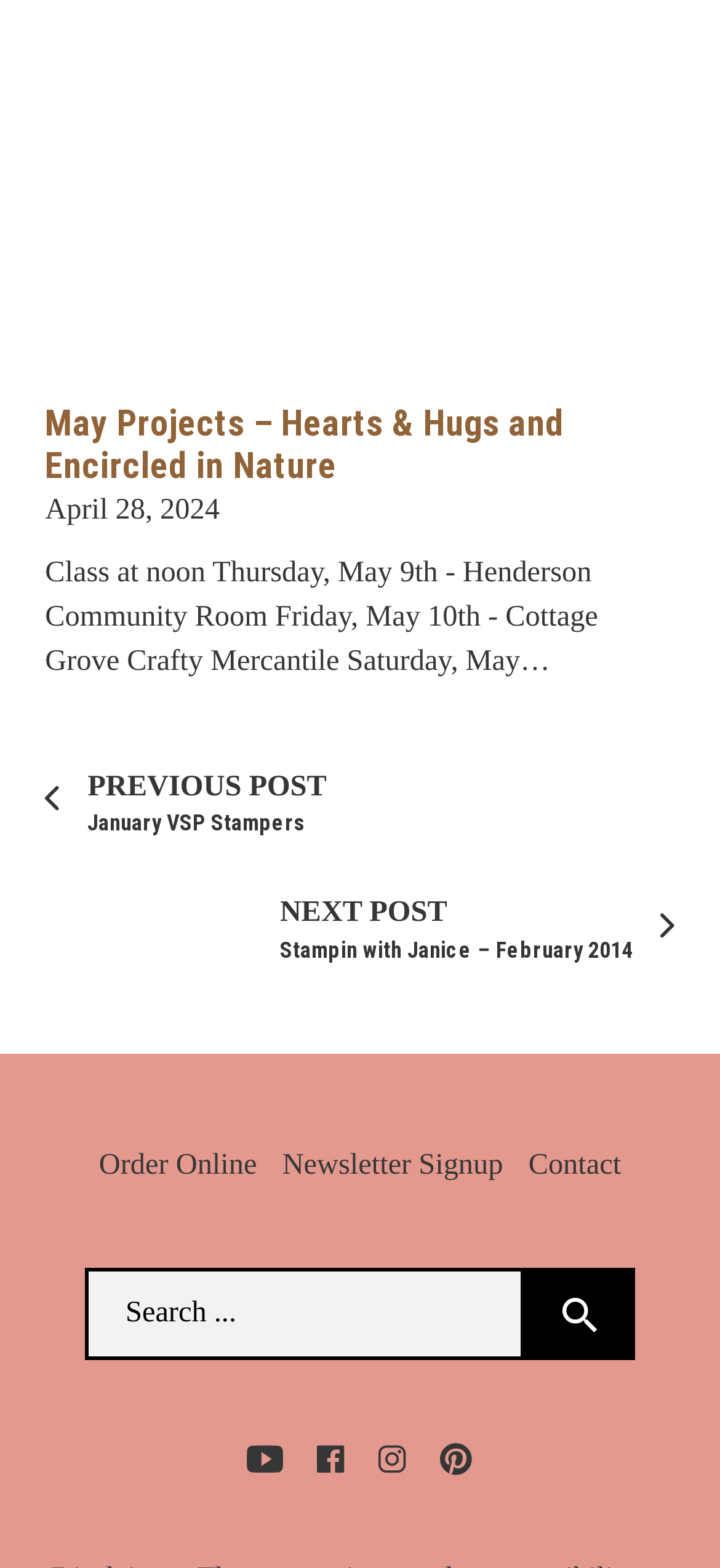What is the date of the current post?
Based on the image, give a concise answer in the form of a single word or short phrase.

April 28, 2024